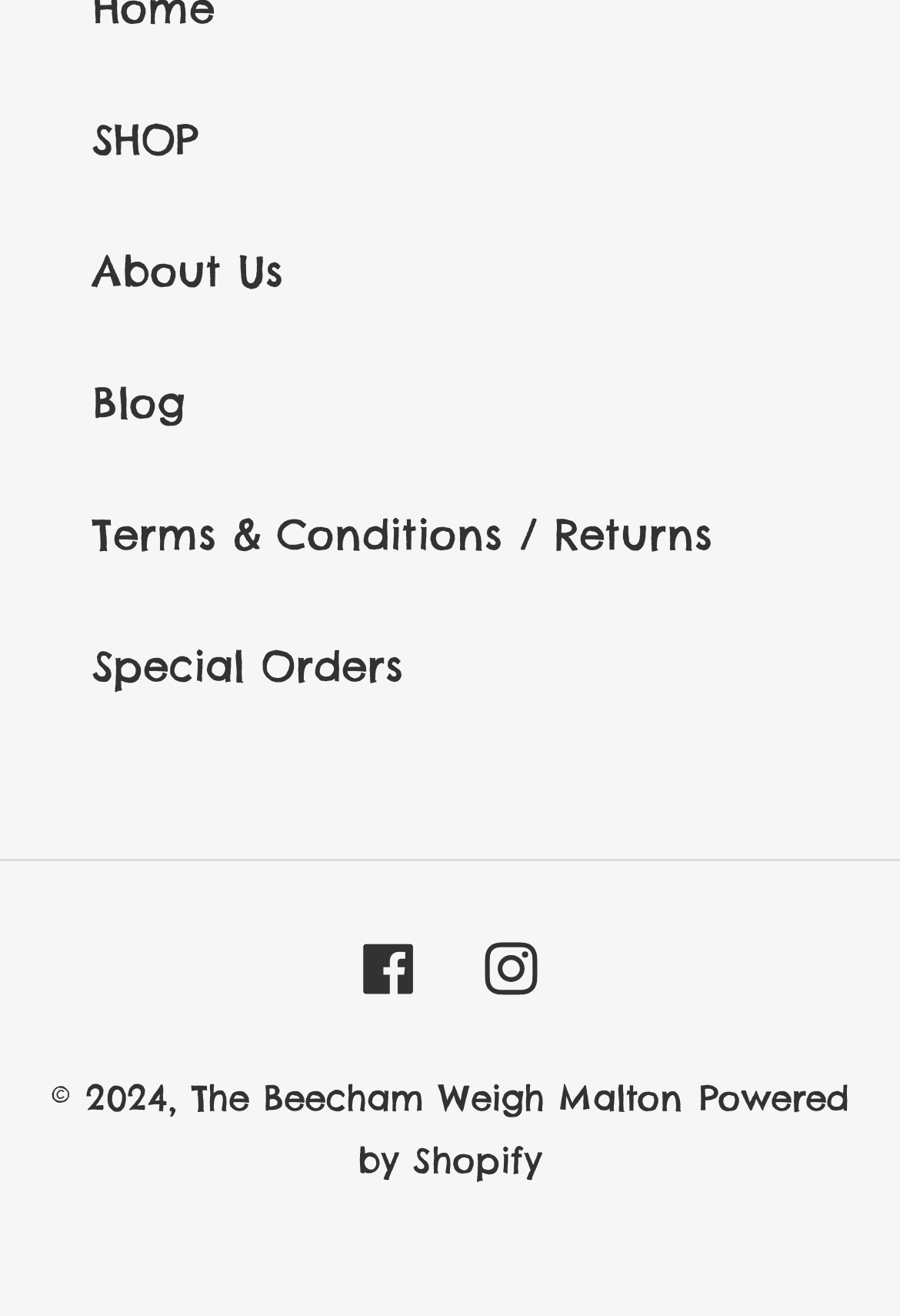How many social media links are present in the footer?
Refer to the image and provide a one-word or short phrase answer.

2